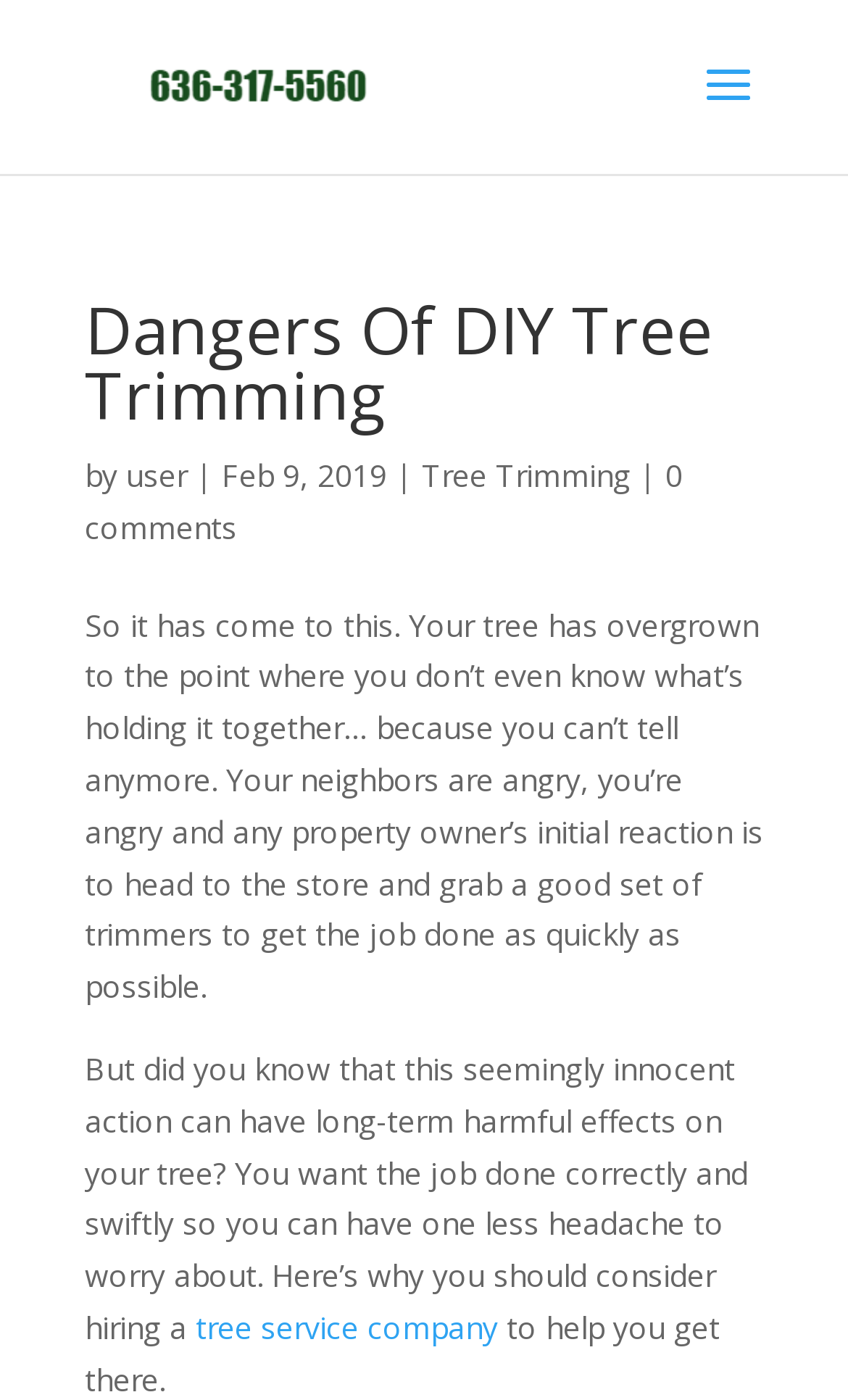Determine the heading of the webpage and extract its text content.

Dangers Of DIY Tree Trimming